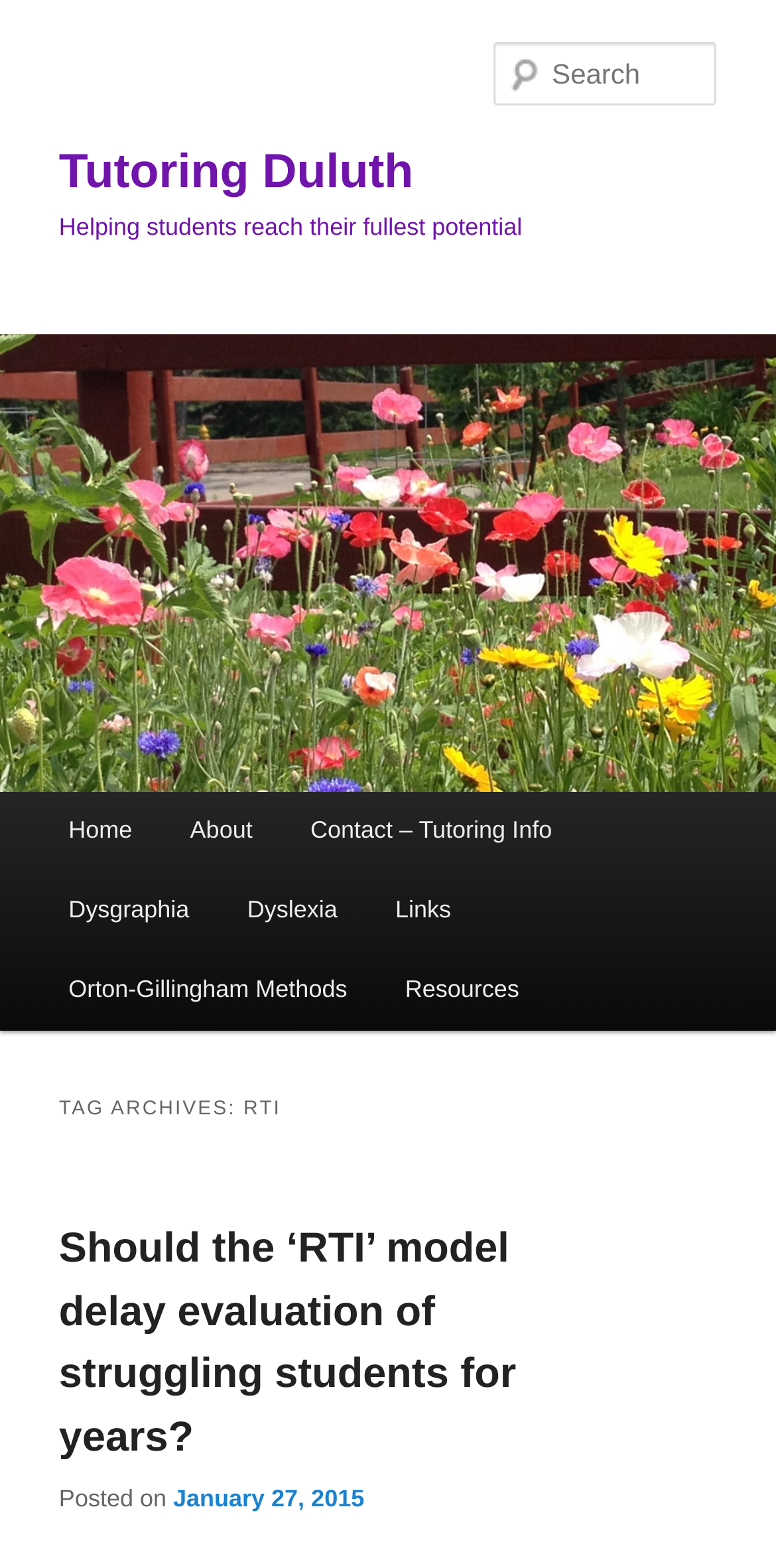Given the element description, predict the bounding box coordinates in the format (top-left x, top-left y, bottom-right x, bottom-right y), using floating point numbers between 0 and 1: January 27, 2015

[0.223, 0.947, 0.469, 0.965]